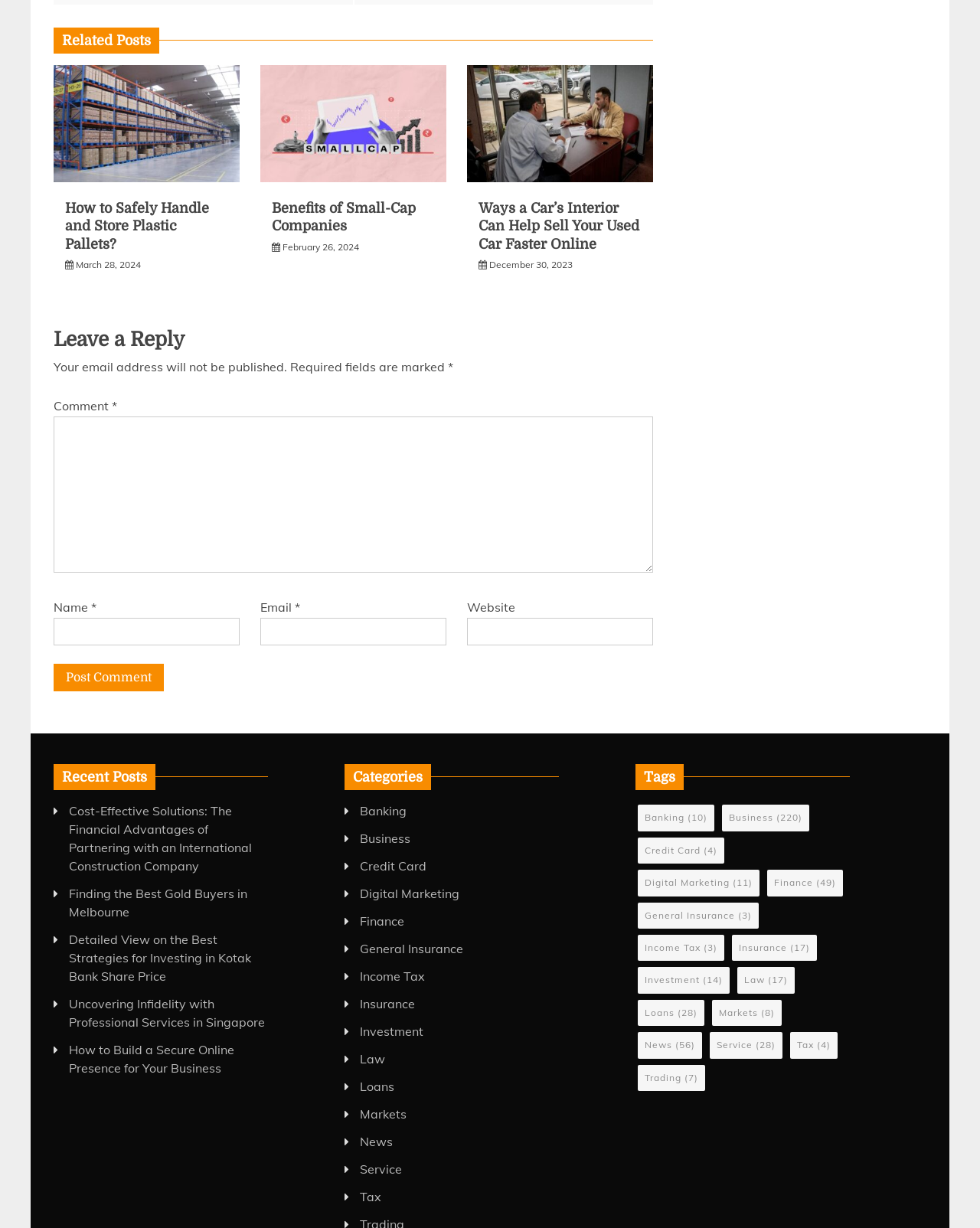Please give a succinct answer to the question in one word or phrase:
How many categories are listed on this webpage?

14